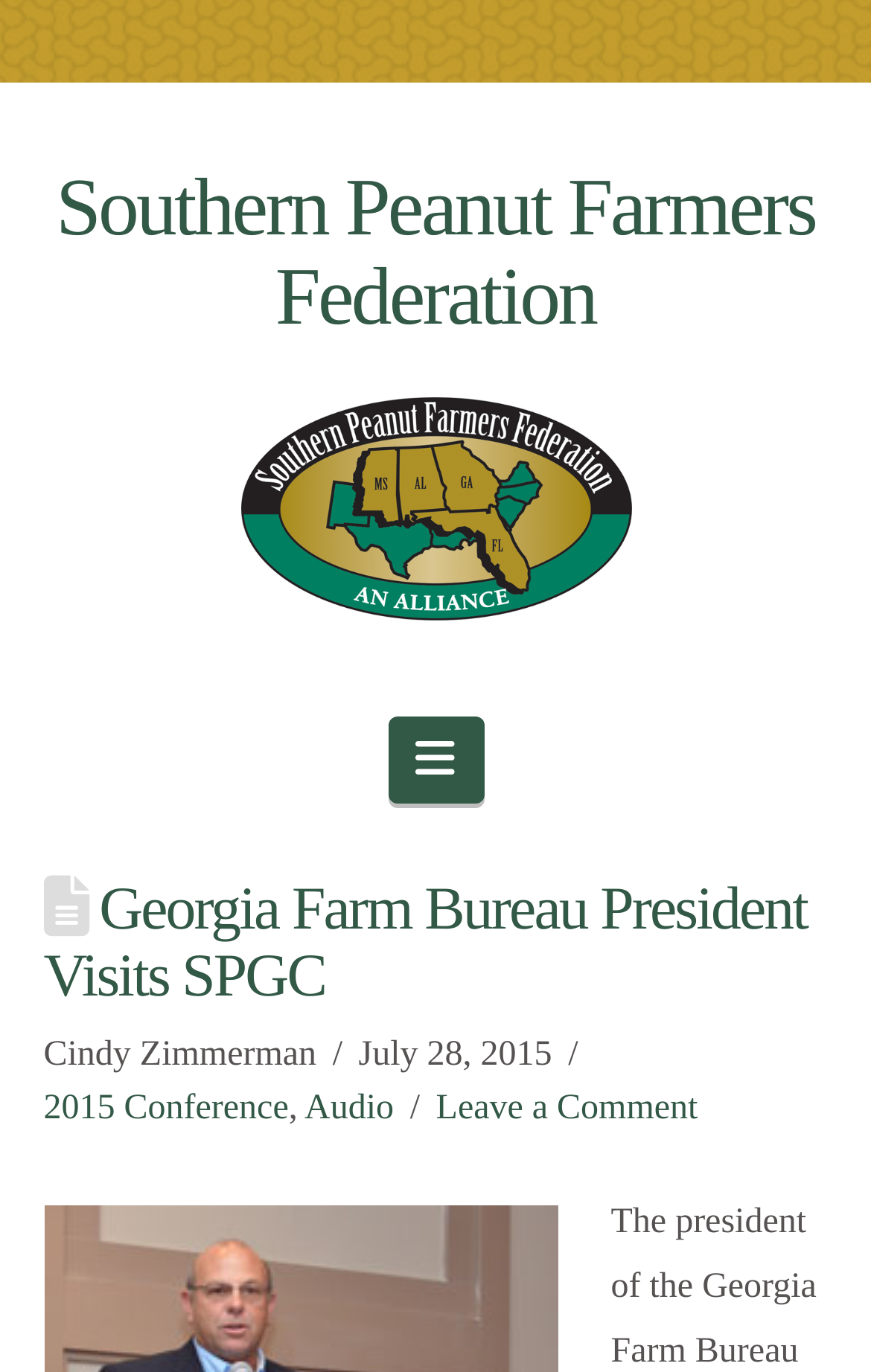Using the webpage screenshot and the element description Southern Peanut Farmers Federation, determine the bounding box coordinates. Specify the coordinates in the format (top-left x, top-left y, bottom-right x, bottom-right y) with values ranging from 0 to 1.

[0.064, 0.117, 0.936, 0.249]